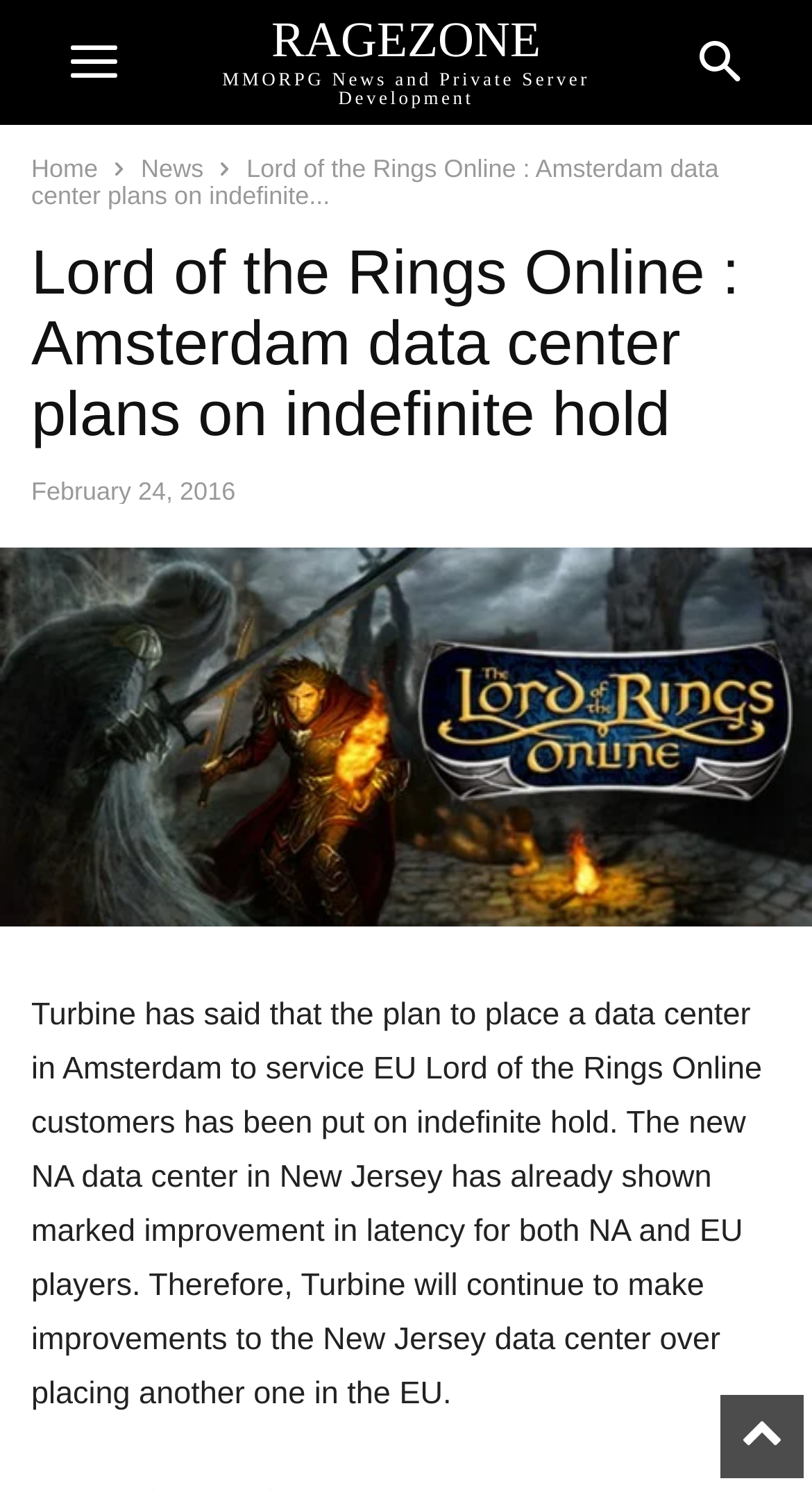Locate the bounding box of the UI element based on this description: "News". Provide four float numbers between 0 and 1 as [left, top, right, bottom].

[0.174, 0.103, 0.251, 0.123]